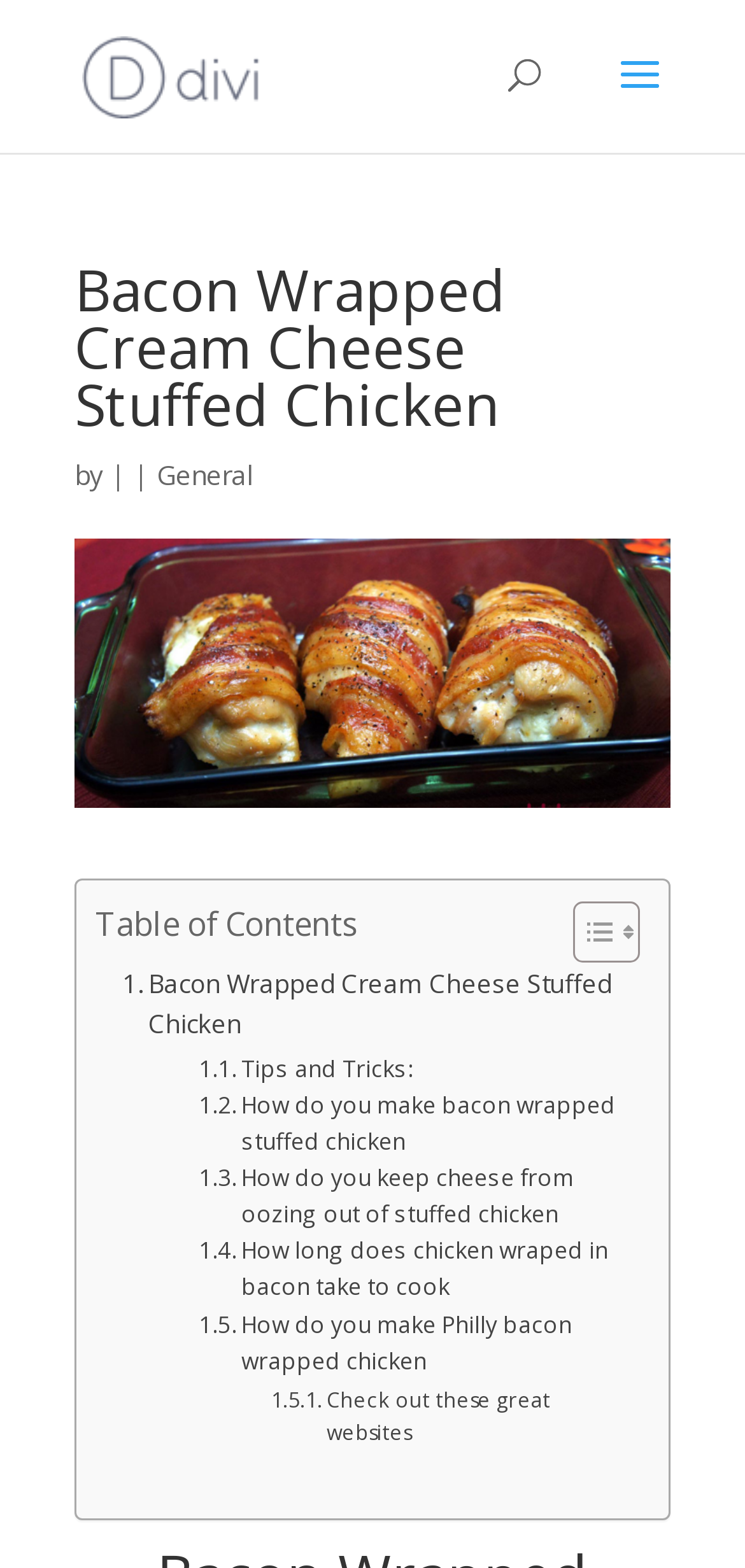Locate the bounding box of the UI element based on this description: "Check out these great websites". Provide four float numbers between 0 and 1 as [left, top, right, bottom].

[0.364, 0.882, 0.846, 0.924]